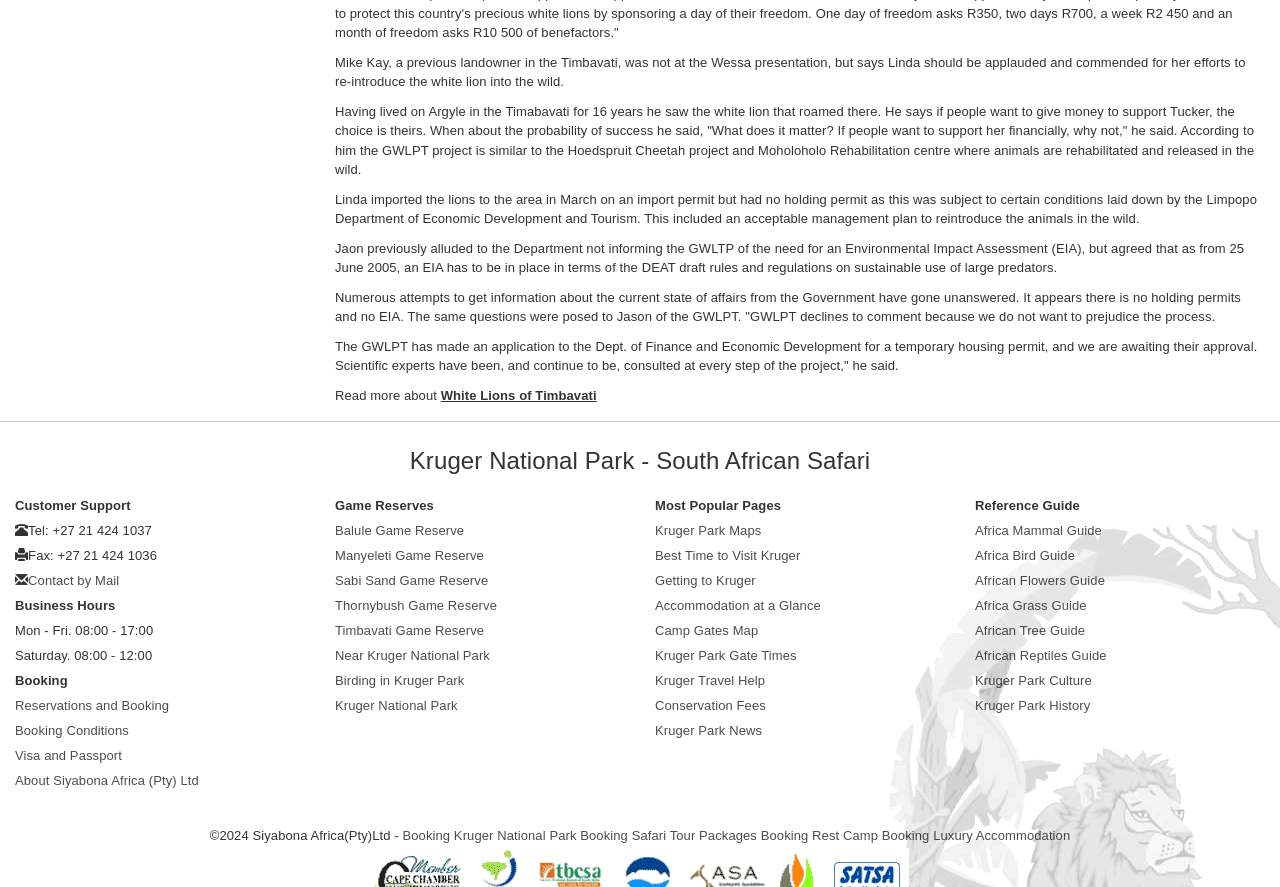Using the webpage screenshot and the element description Accommodation at a Glance, determine the bounding box coordinates. Specify the coordinates in the format (top-left x, top-left y, bottom-right x, bottom-right y) with values ranging from 0 to 1.

[0.512, 0.675, 0.641, 0.691]